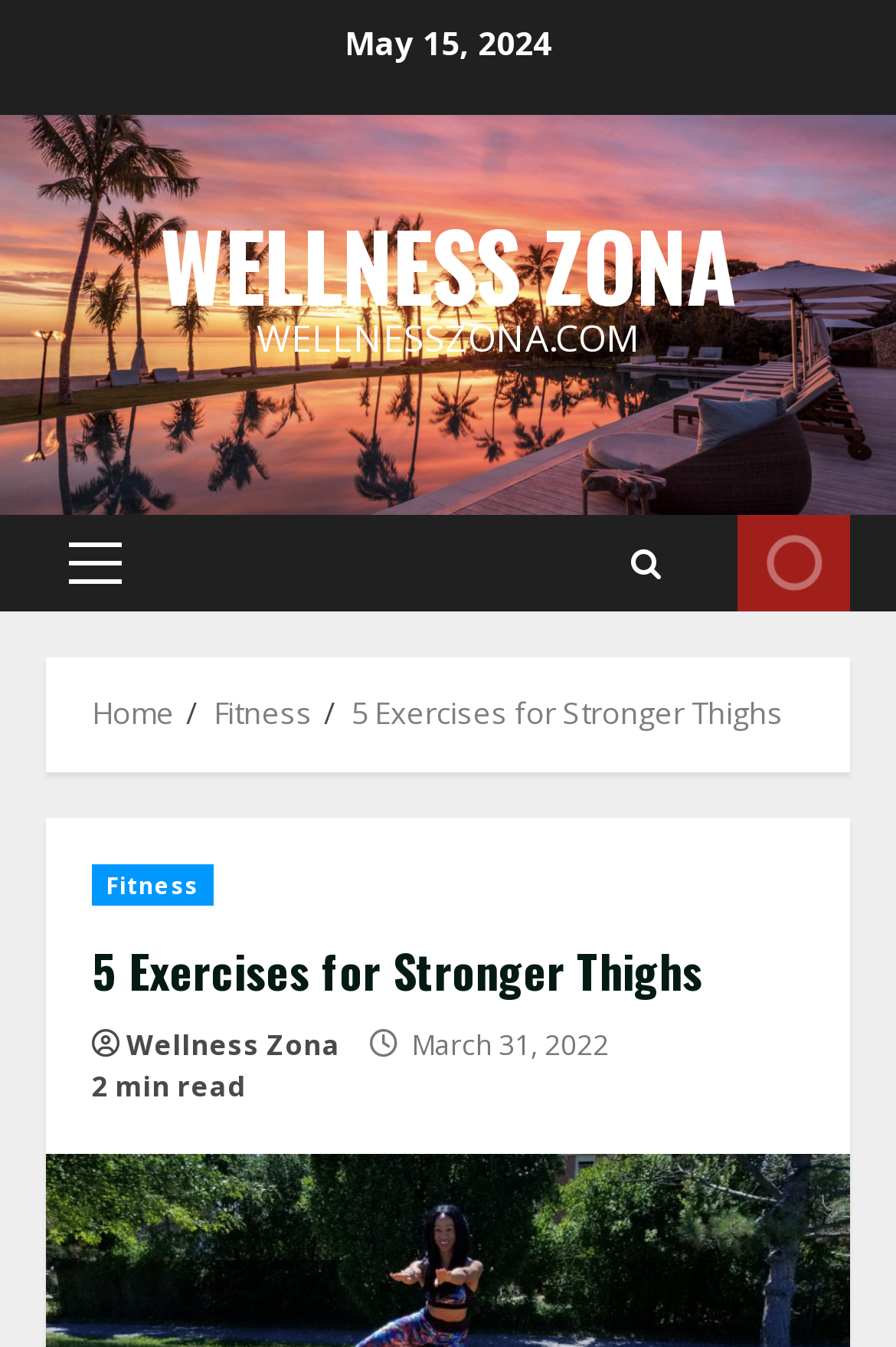Pinpoint the bounding box coordinates of the clickable element to carry out the following instruction: "visit wellness zona."

[0.141, 0.76, 0.379, 0.791]